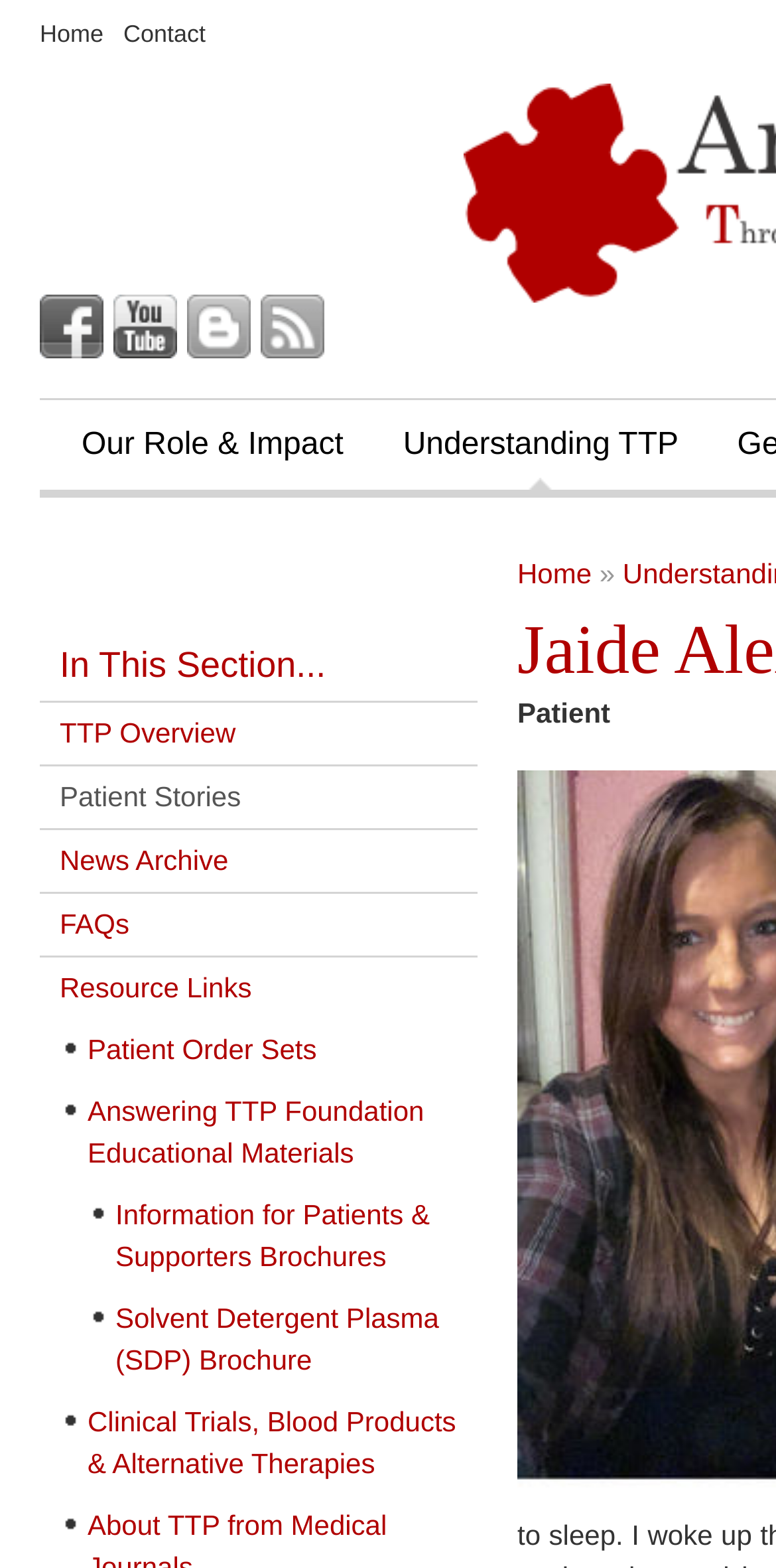What is the main menu about?
Refer to the image and provide a one-word or short phrase answer.

Our Role & Impact, Understanding TTP